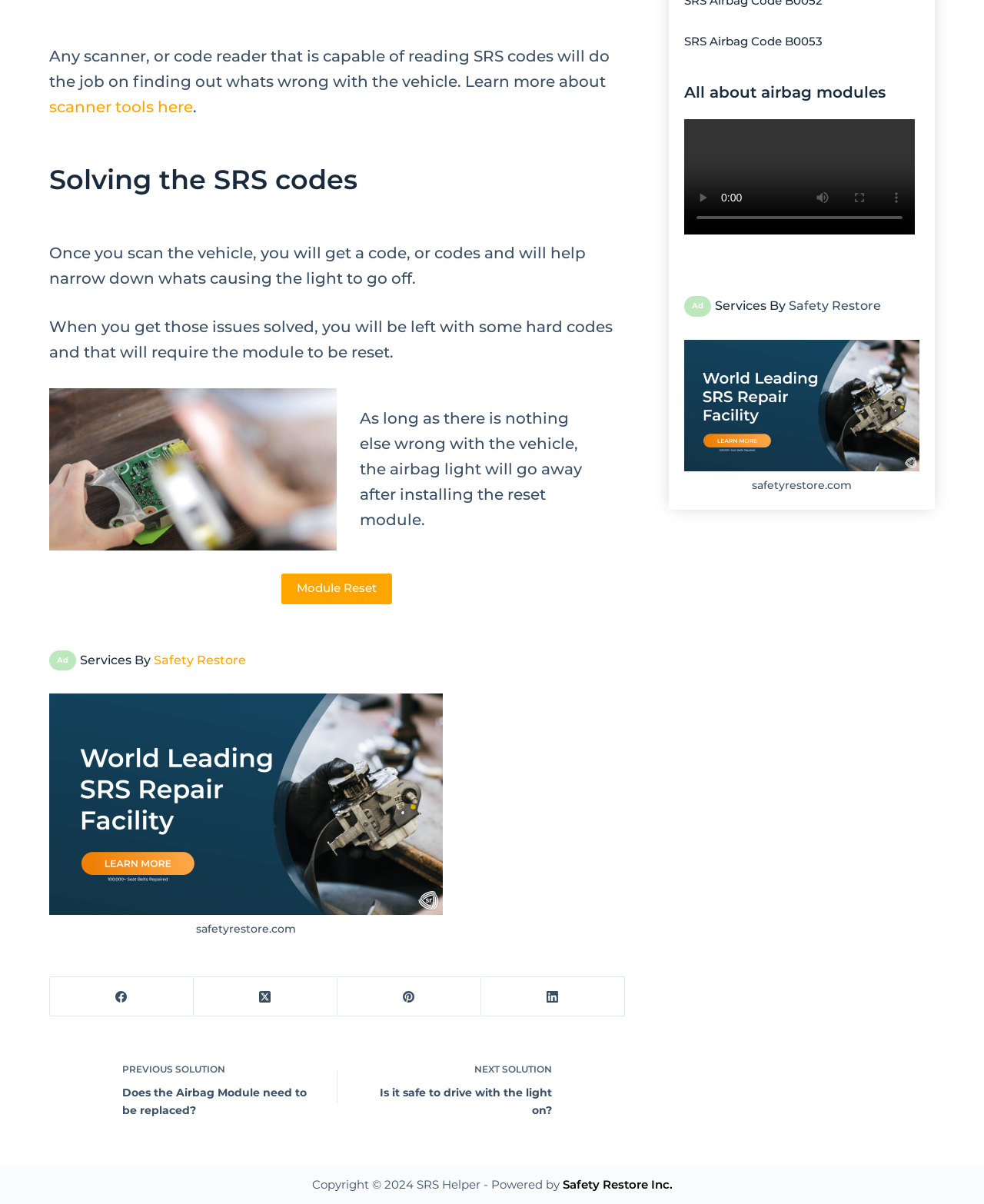Using the element description provided, determine the bounding box coordinates in the format (top-left x, top-left y, bottom-right x, bottom-right y). Ensure that all values are floating point numbers between 0 and 1. Element description: SRS Airbag Code B0053

[0.696, 0.028, 0.836, 0.04]